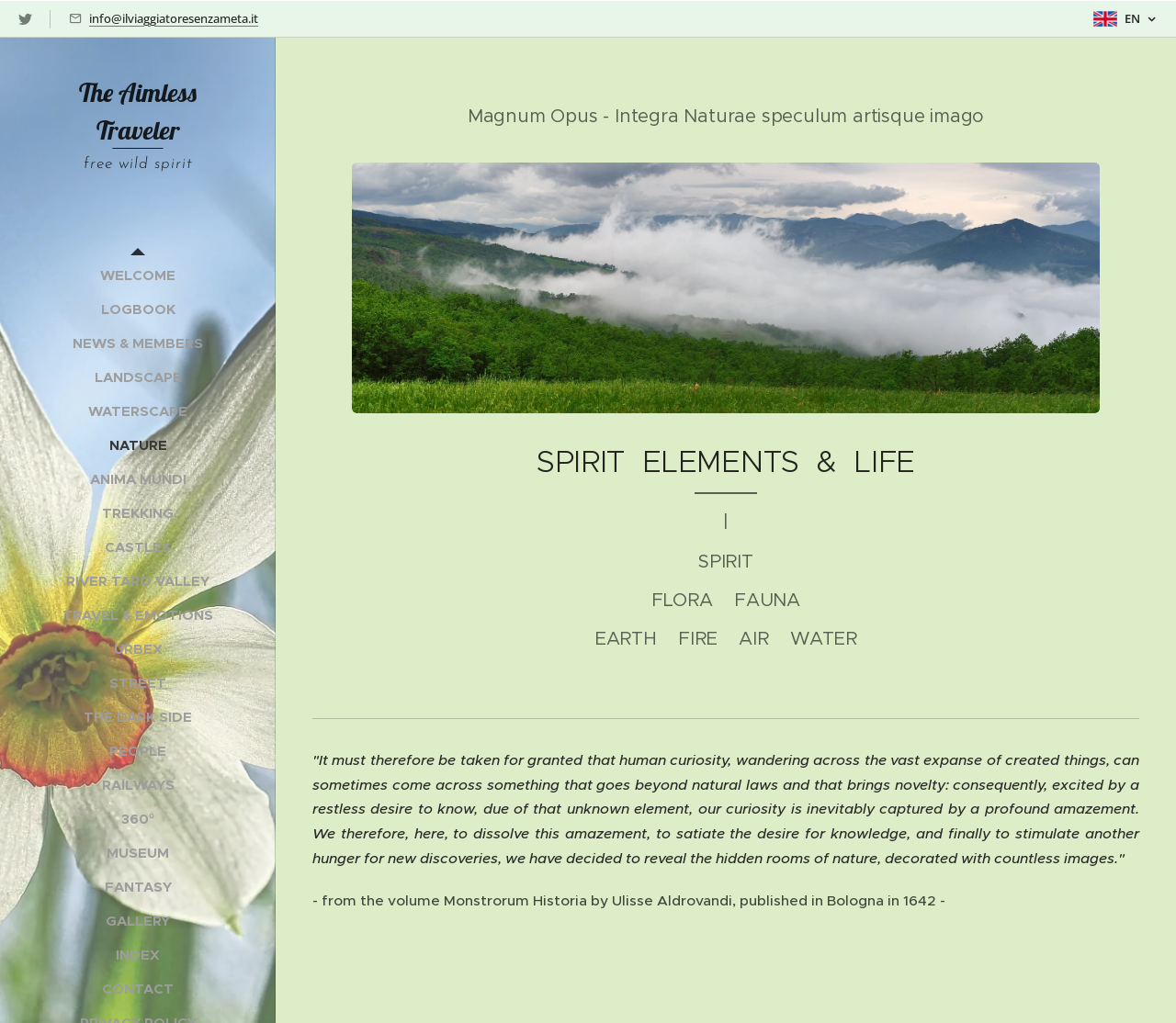Provide a one-word or brief phrase answer to the question:
What is the theme of the webpage?

Nature